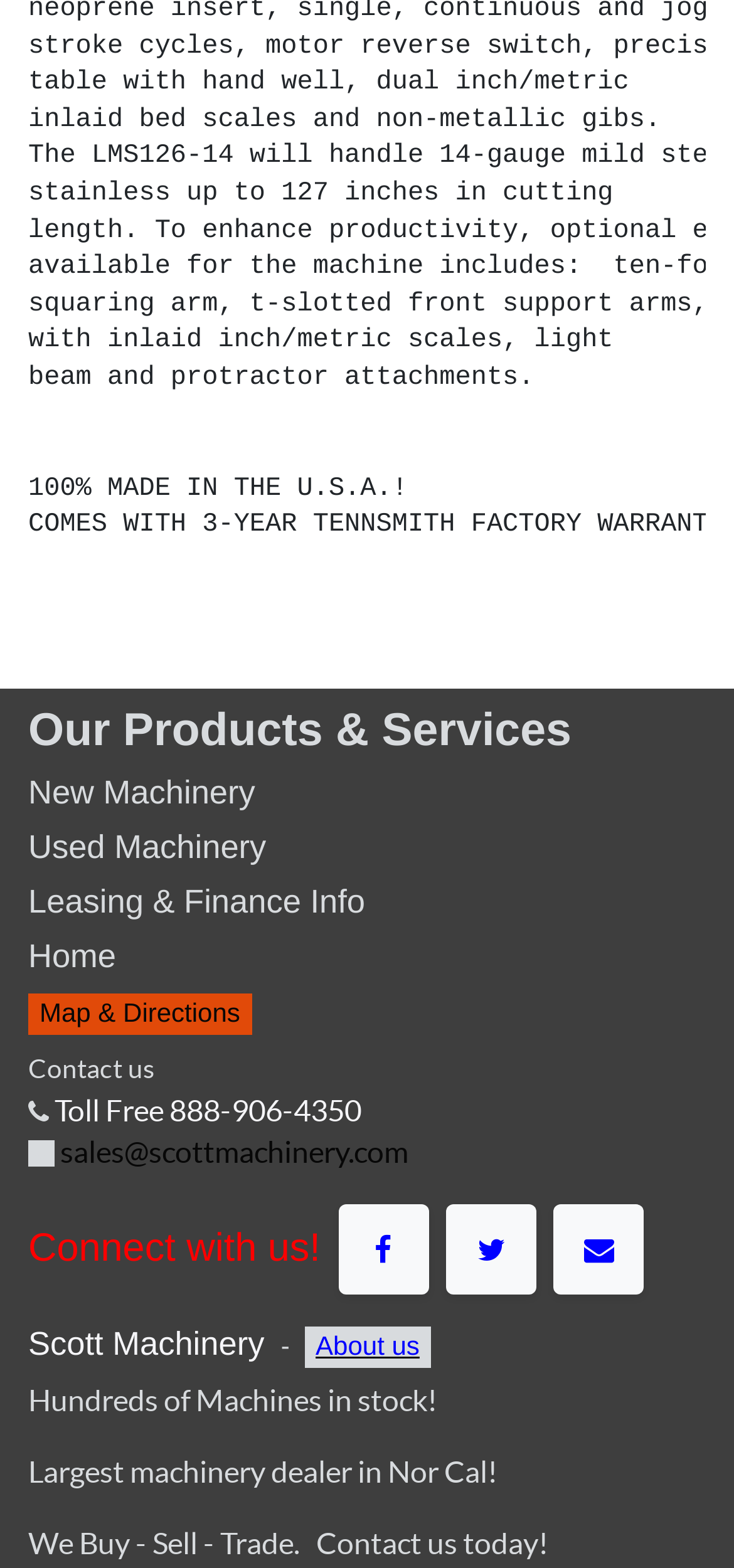Please identify the bounding box coordinates of where to click in order to follow the instruction: "Visit Home page".

[0.038, 0.598, 0.158, 0.622]